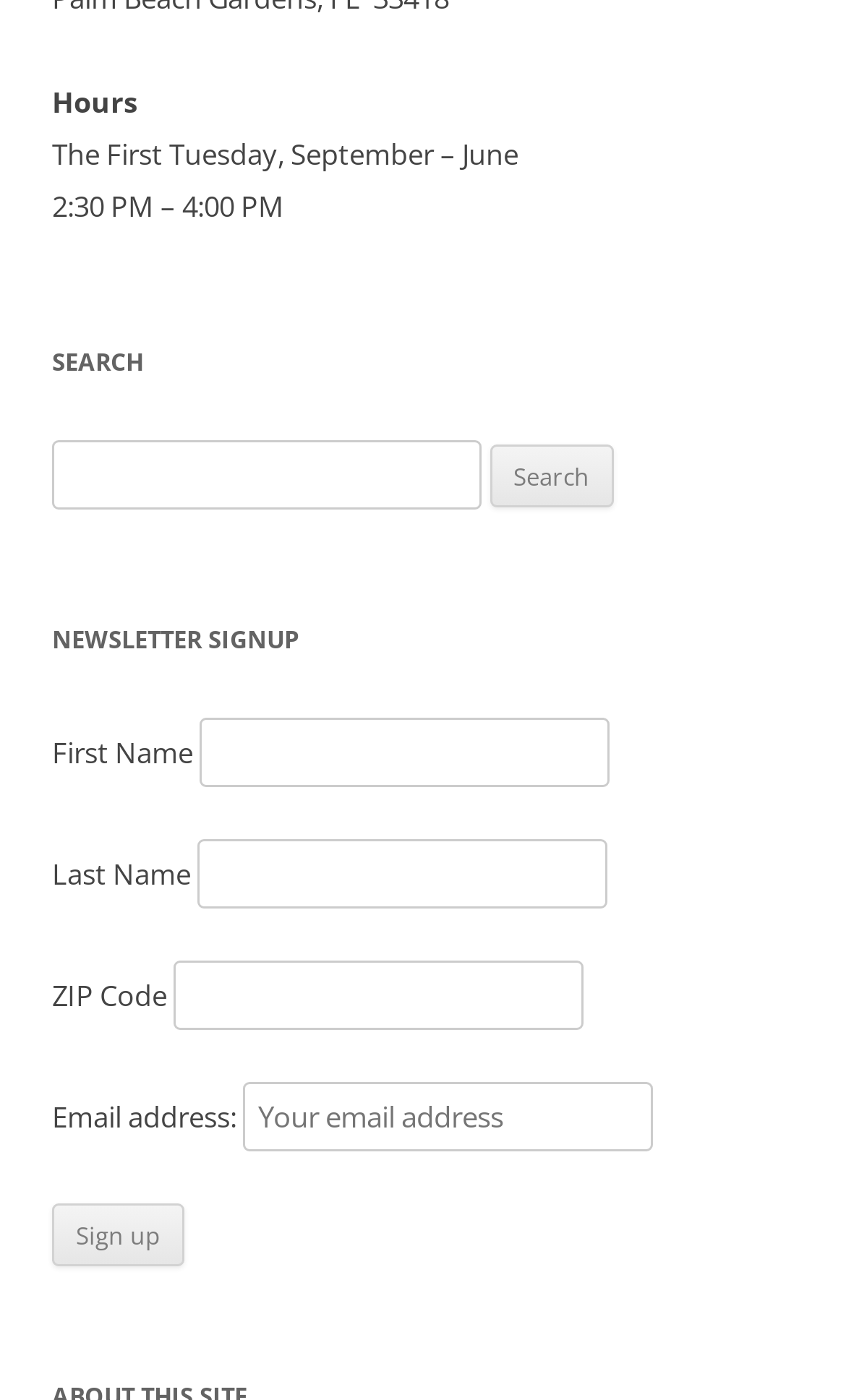Using details from the image, please answer the following question comprehensively:
What is the button below the newsletter signup form for?

The button is located at the bottom of the newsletter signup form and is labeled 'Sign up'. This suggests that clicking this button will submit the signup form and register the user for the newsletter.